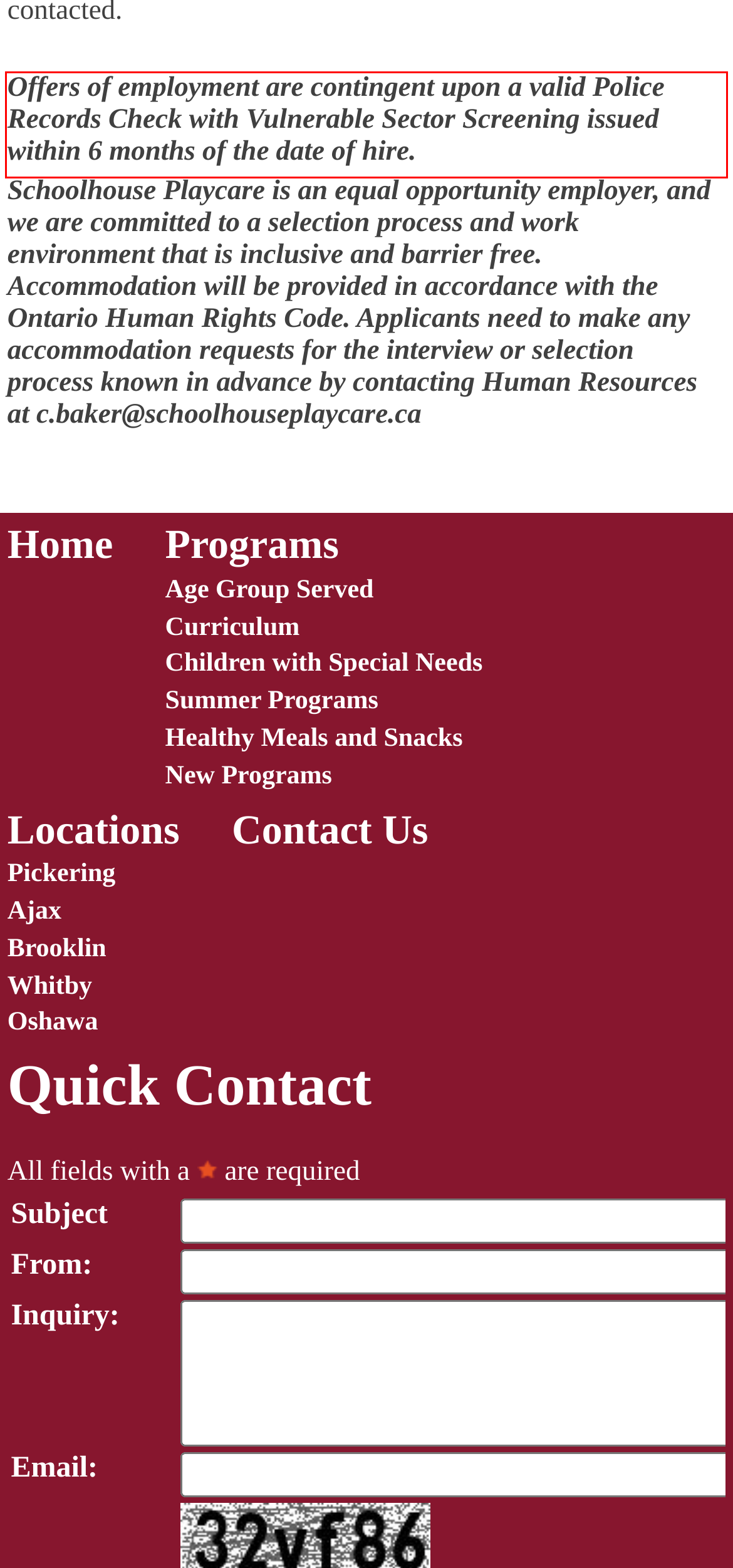Analyze the webpage screenshot and use OCR to recognize the text content in the red bounding box.

Offers of employment are contingent upon a valid Police Records Check with Vulnerable Sector Screening issued within 6 months of the date of hire.